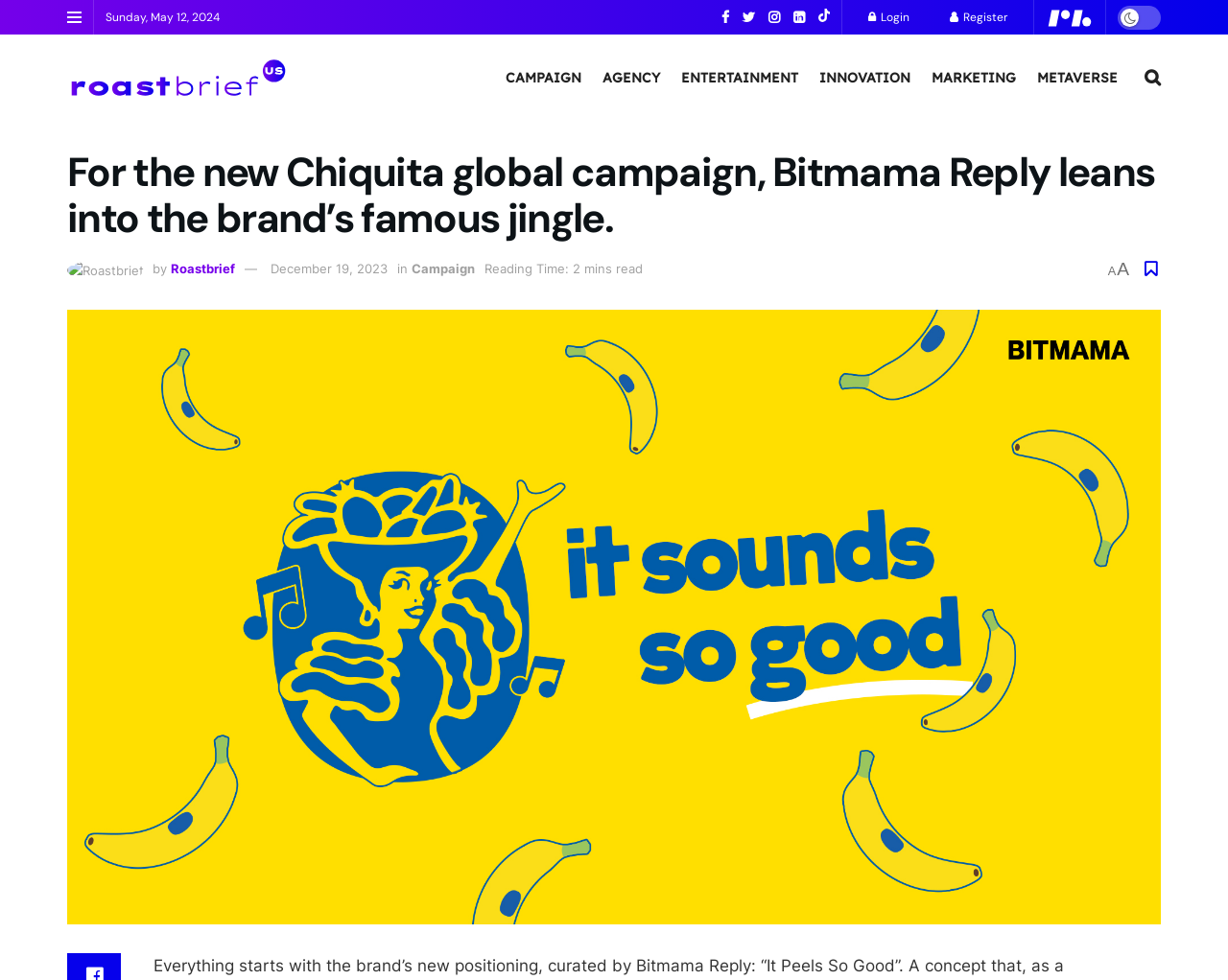Please specify the bounding box coordinates of the clickable region necessary for completing the following instruction: "View the 'CAMPAIGN' category". The coordinates must consist of four float numbers between 0 and 1, i.e., [left, top, right, bottom].

[0.412, 0.065, 0.473, 0.094]